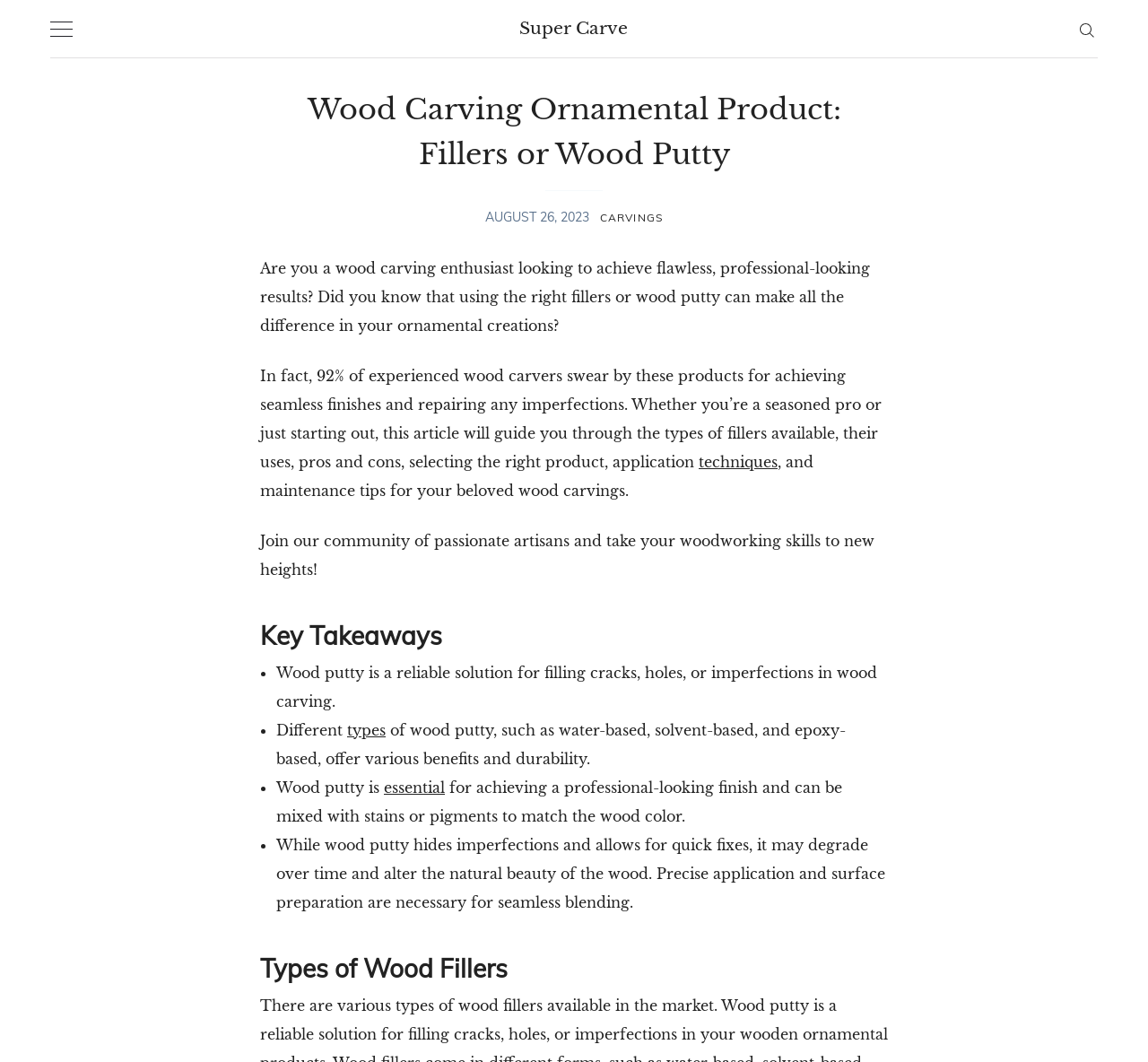Respond to the following query with just one word or a short phrase: 
What is necessary for seamless blending of wood putty?

Precise application and surface preparation